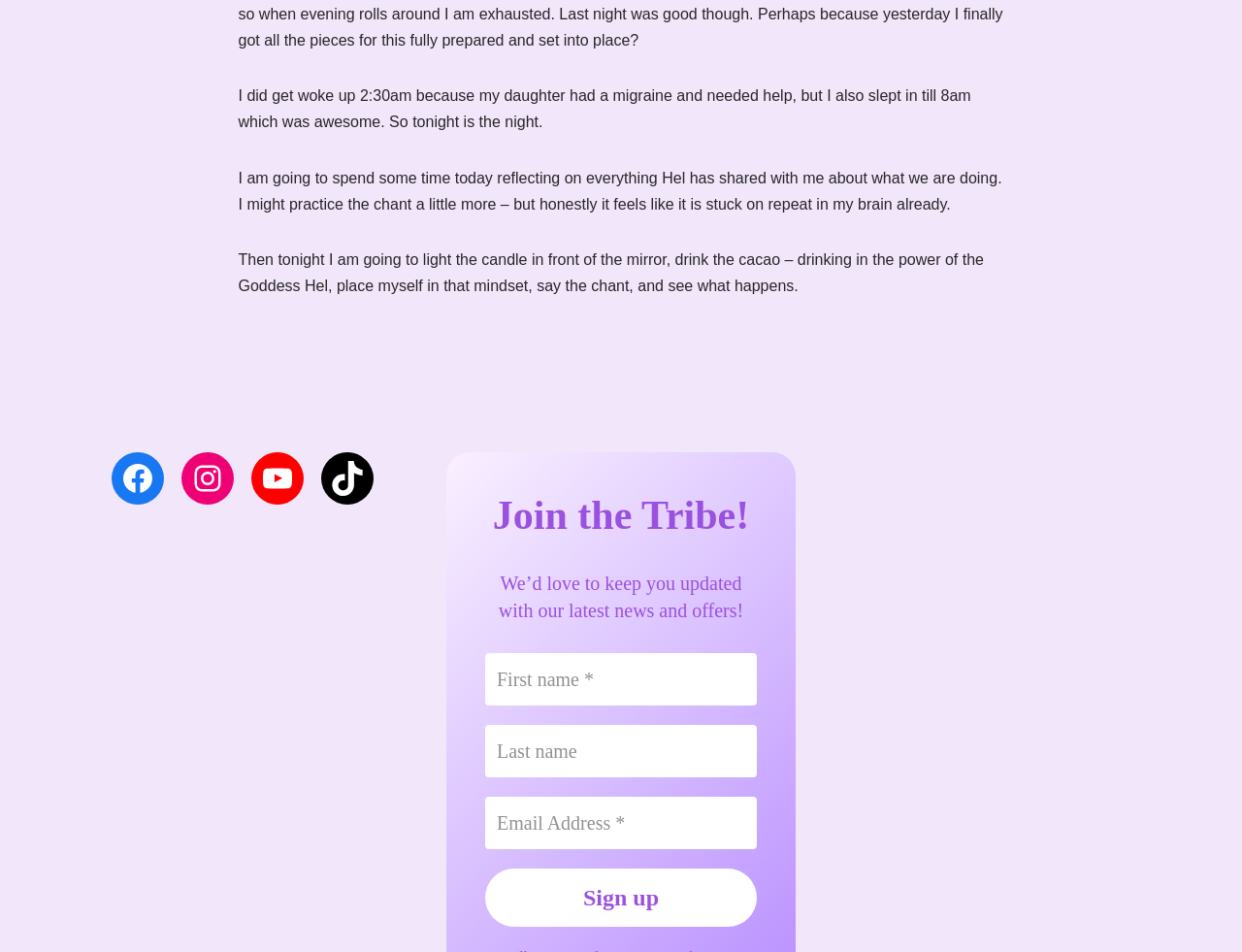Identify the bounding box coordinates of the area that should be clicked in order to complete the given instruction: "Click on the '1426' link". The bounding box coordinates should be four float numbers between 0 and 1, i.e., [left, top, right, bottom].

None